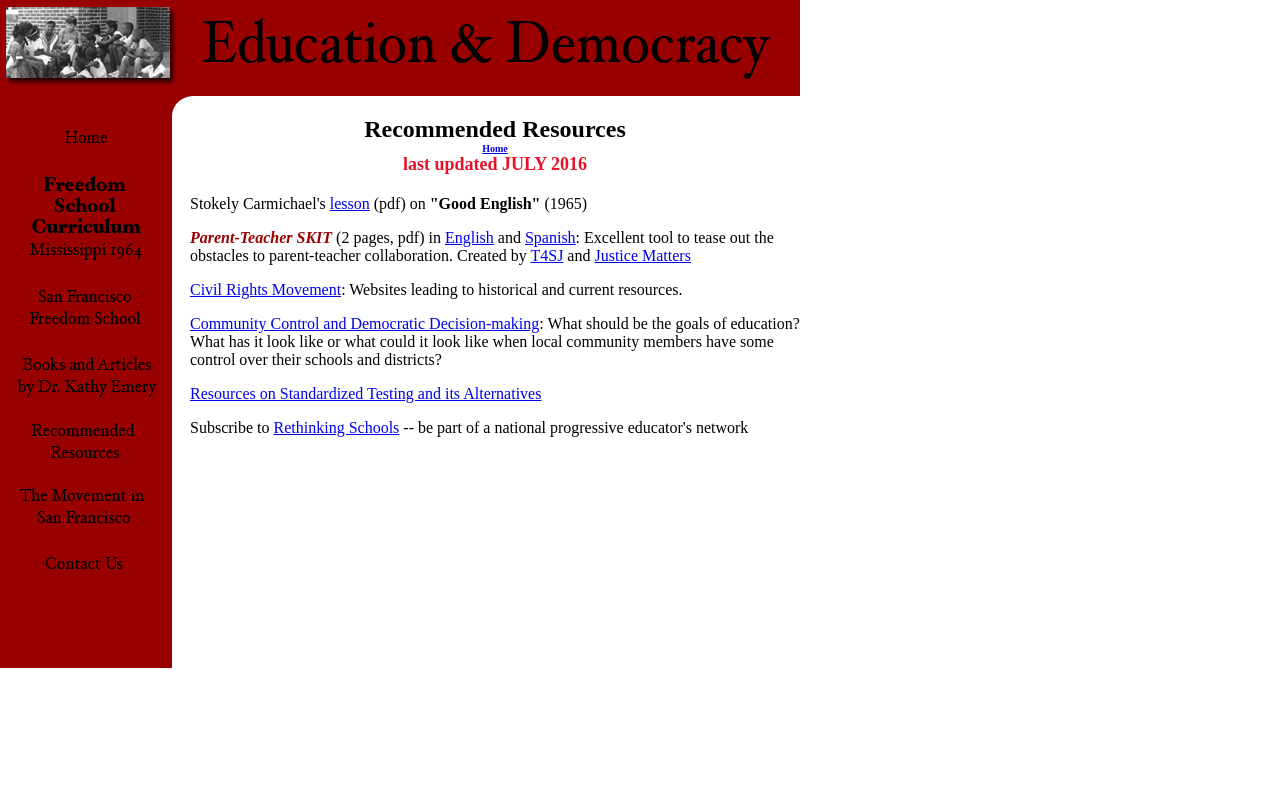Give a one-word or one-phrase response to the question: 
What is the topic of the resources listed under 'Community Control and Democratic Decision-making'?

goals of education